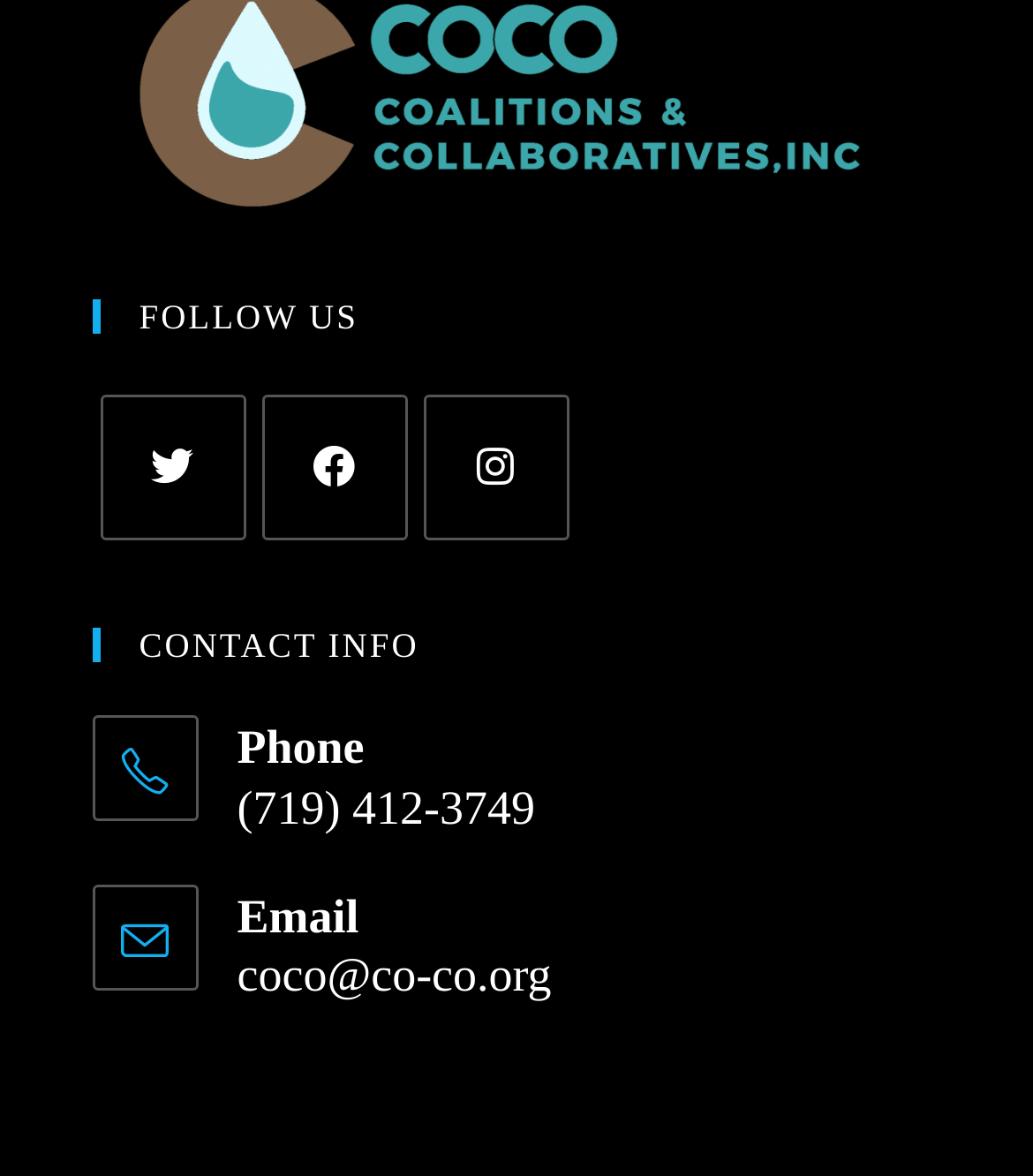What is the email address of COCO?
Using the visual information, reply with a single word or short phrase.

coco@co-co.org